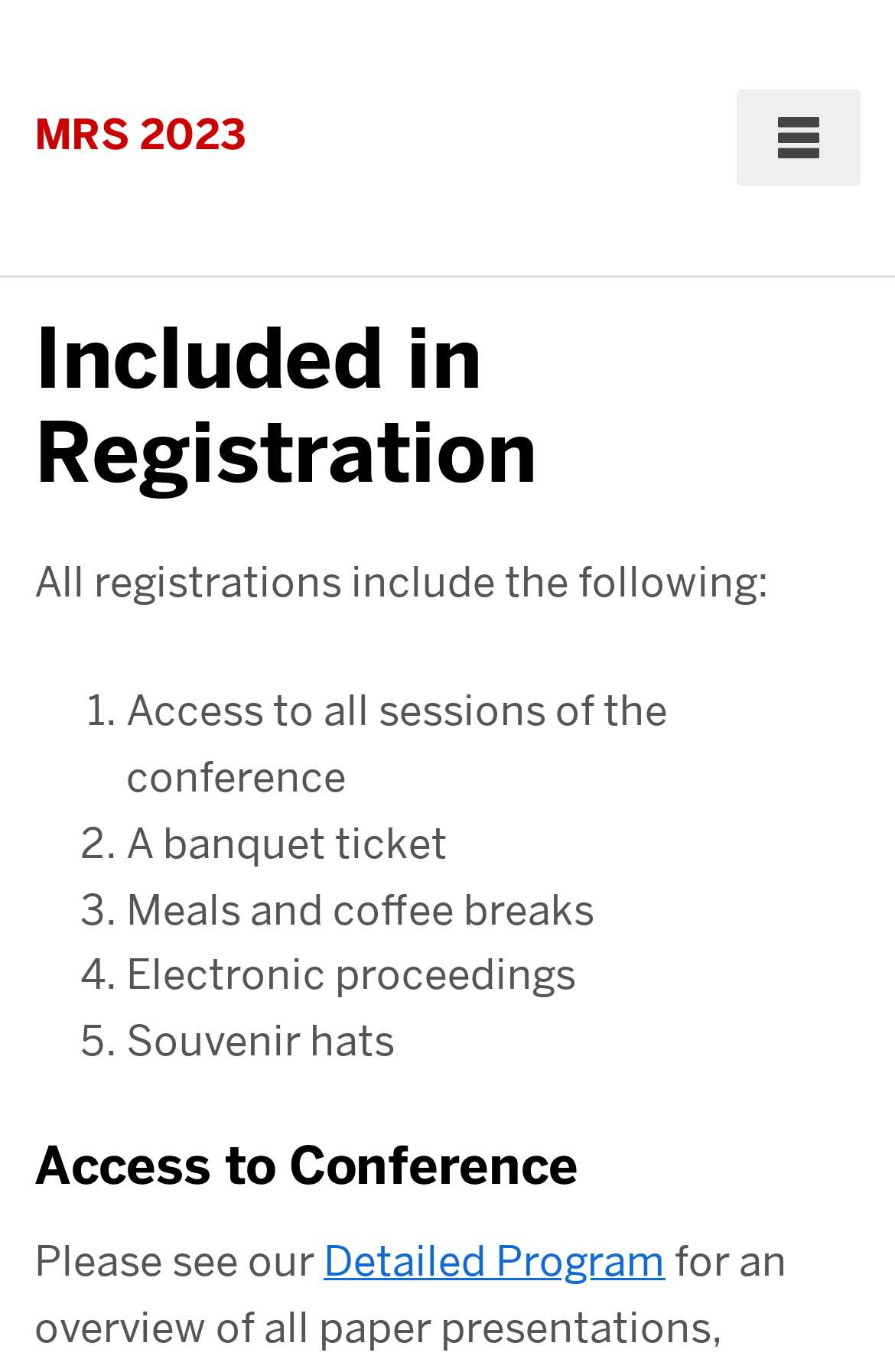What is included in the registration?
Based on the image, answer the question with as much detail as possible.

Based on the webpage, the registration includes access to all sessions of the conference, a banquet ticket, meals and coffee breaks, electronic proceedings, and souvenir hats.